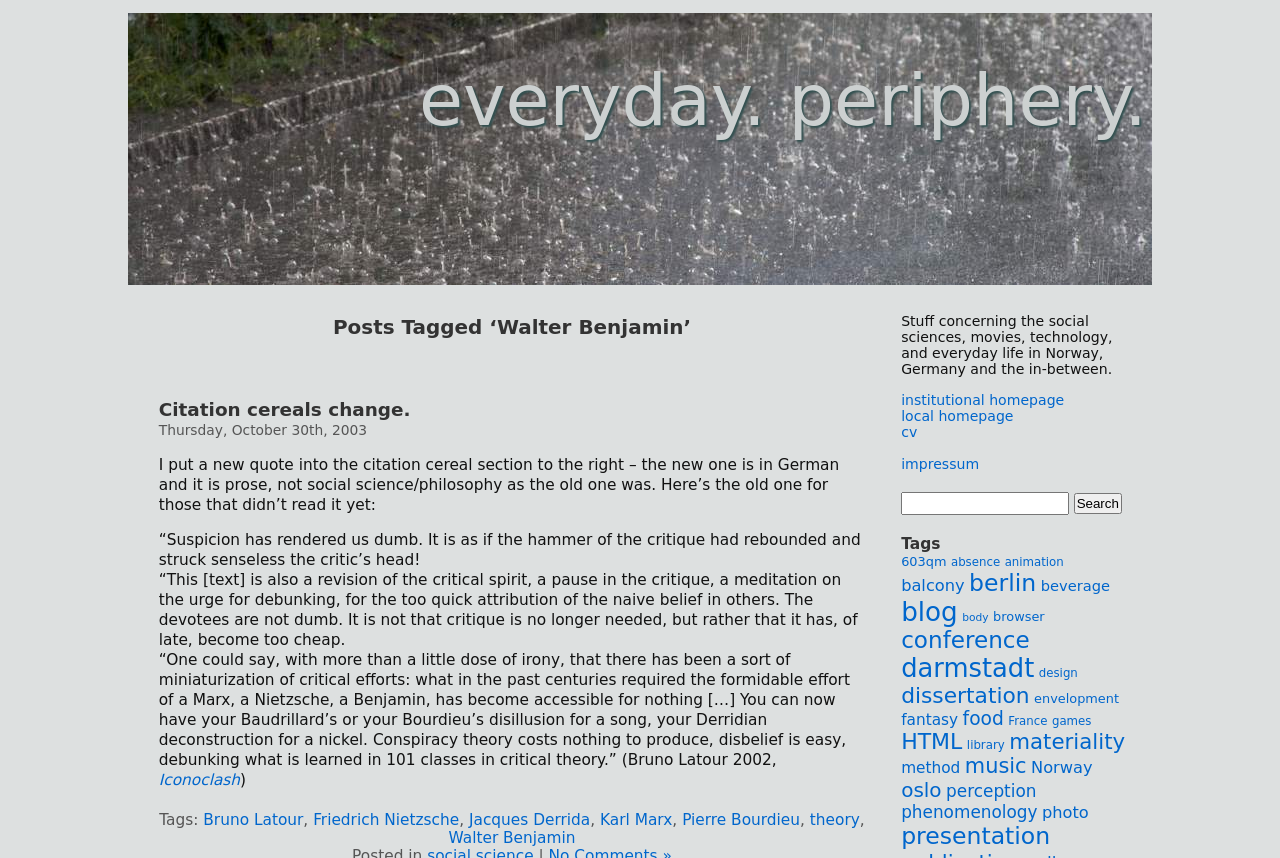What is the language of the new quote in the citation cereal section?
Please respond to the question with as much detail as possible.

The text states 'I put a new quote into the citation cereal section to the right – the new one is in German and it is prose, not social science/philosophy as the old one was.' This indicates that the new quote is in German.